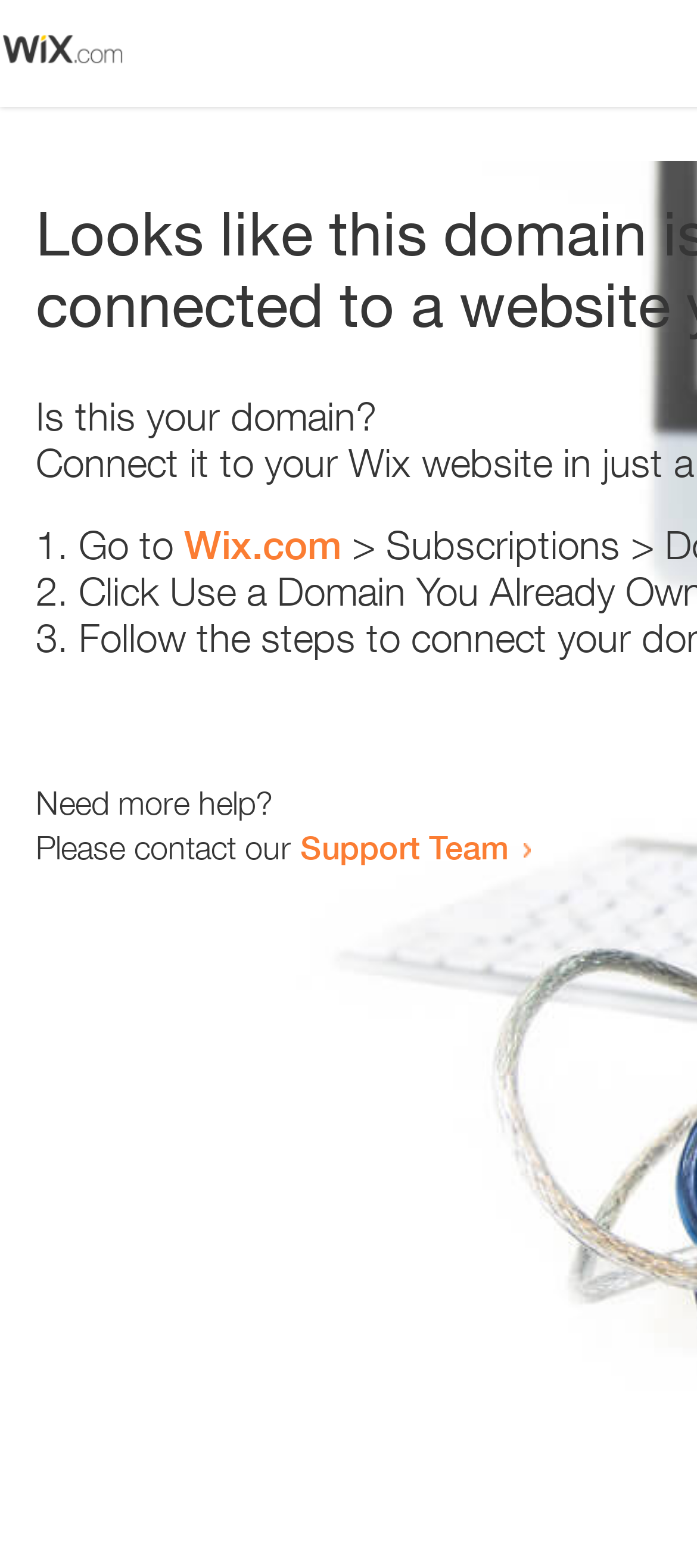Please find the bounding box for the following UI element description. Provide the coordinates in (top-left x, top-left y, bottom-right x, bottom-right y) format, with values between 0 and 1: aria-label="Menu"

None